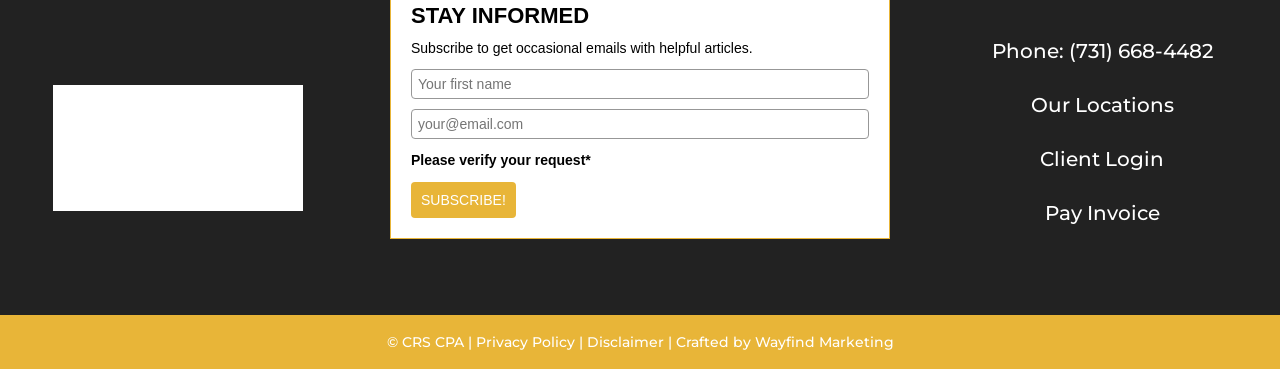Find the bounding box coordinates for the area that must be clicked to perform this action: "Learn about 'Wide selection and competitive pricing'".

None